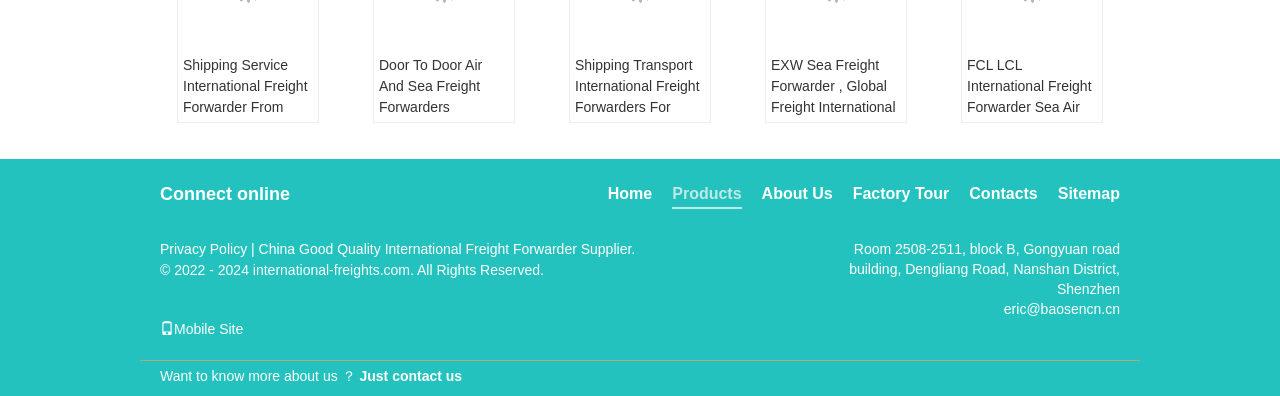Locate the bounding box coordinates of the element that should be clicked to execute the following instruction: "Contact the company".

[0.757, 0.467, 0.811, 0.523]